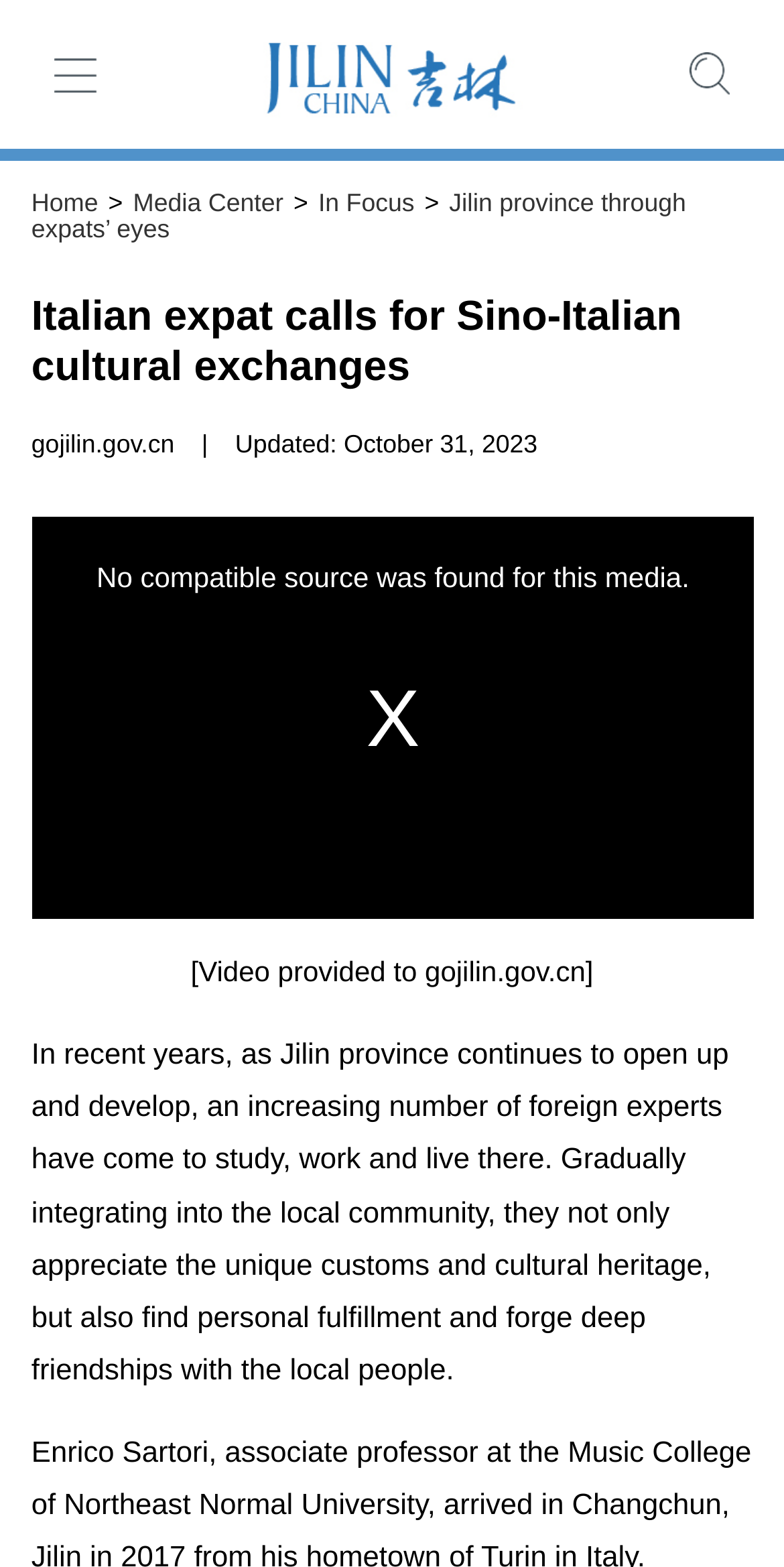Calculate the bounding box coordinates of the UI element given the description: "Media Center".

[0.17, 0.121, 0.362, 0.139]